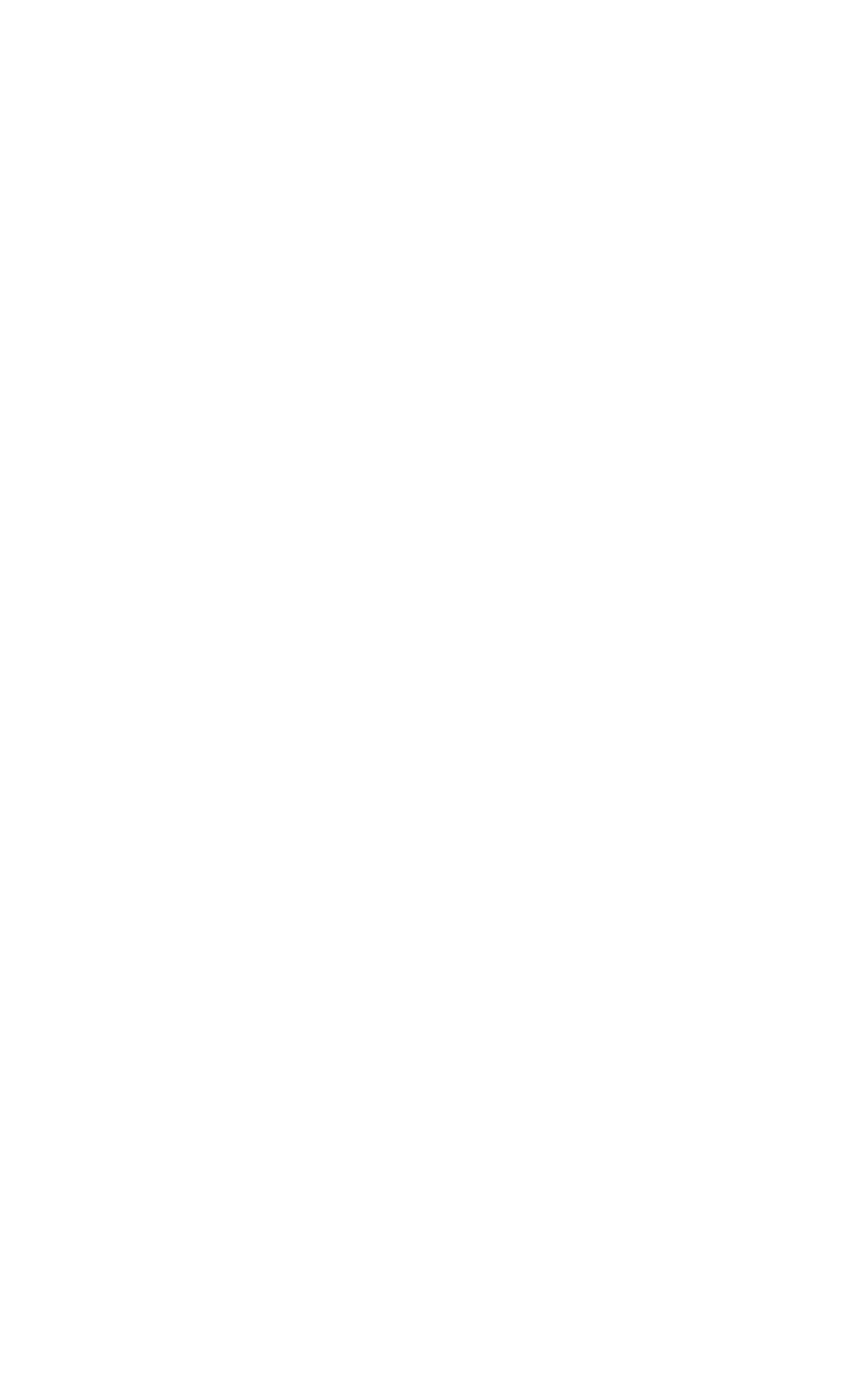Please find the bounding box coordinates for the clickable element needed to perform this instruction: "view archives".

[0.128, 0.13, 0.867, 0.182]